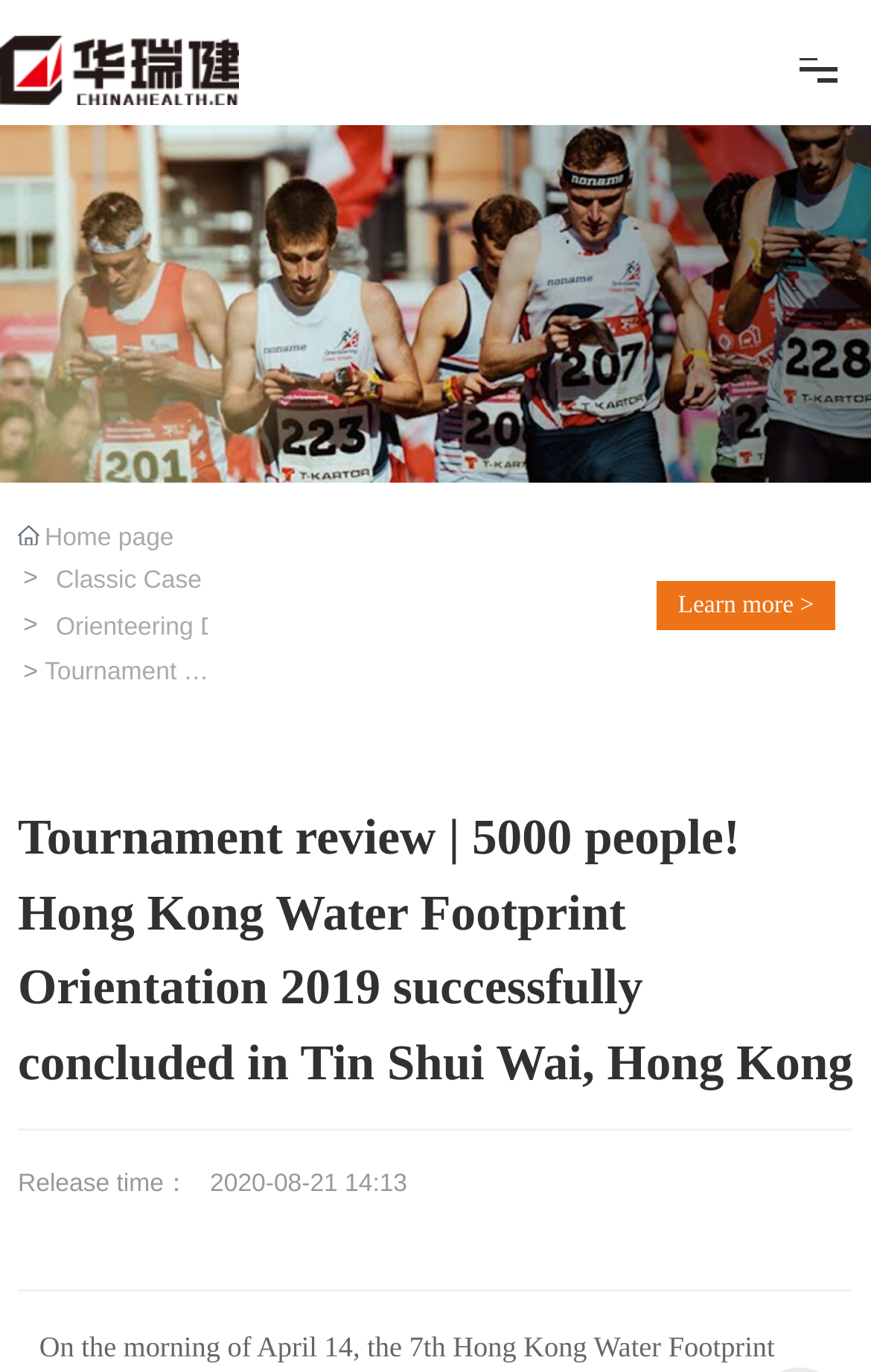Determine the bounding box coordinates for the HTML element described here: "Classic Case".

[0.08, 0.512, 0.297, 0.55]